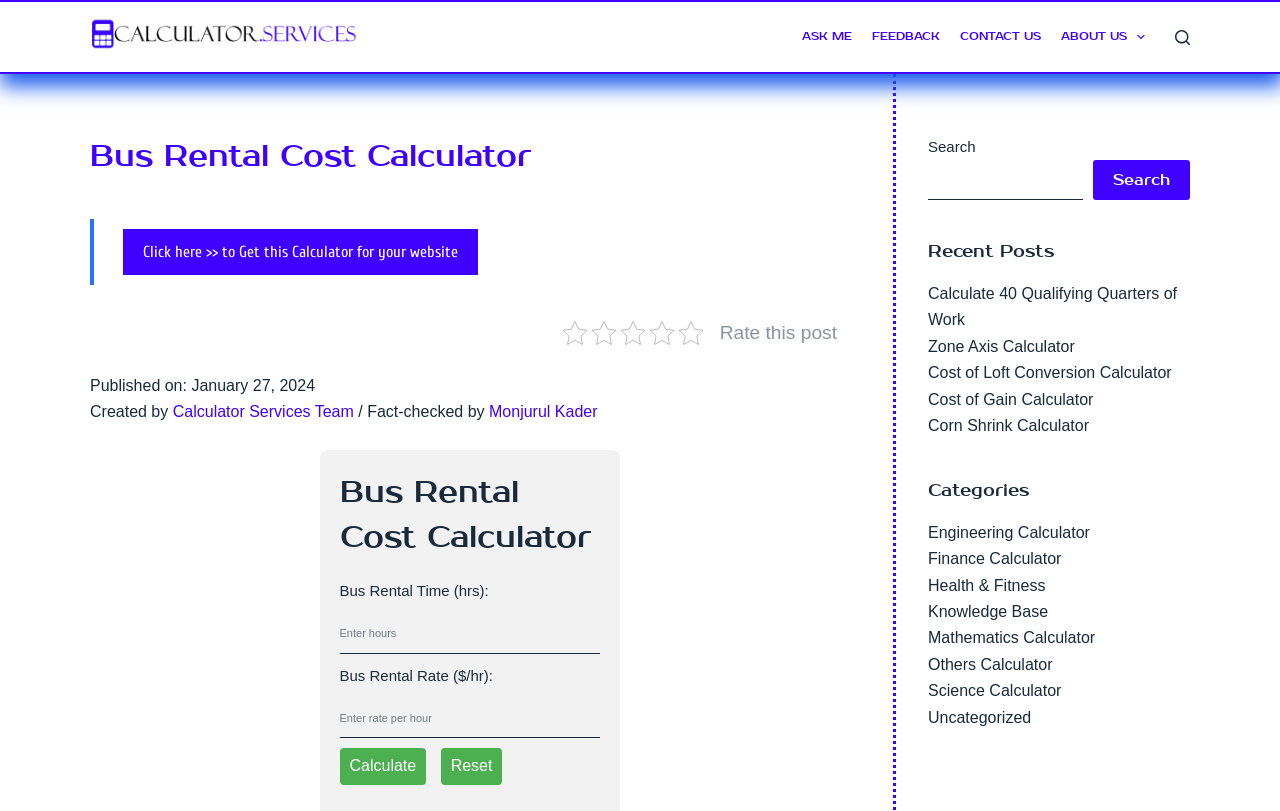What is the category of the 'Cost of Loft Conversion Calculator' post?
Ensure your answer is thorough and detailed.

The 'Cost of Loft Conversion Calculator' post is listed under the 'Recent Posts' section, and it is categorized under 'Engineering Calculator' which is one of the categories listed in the right sidebar of the webpage.